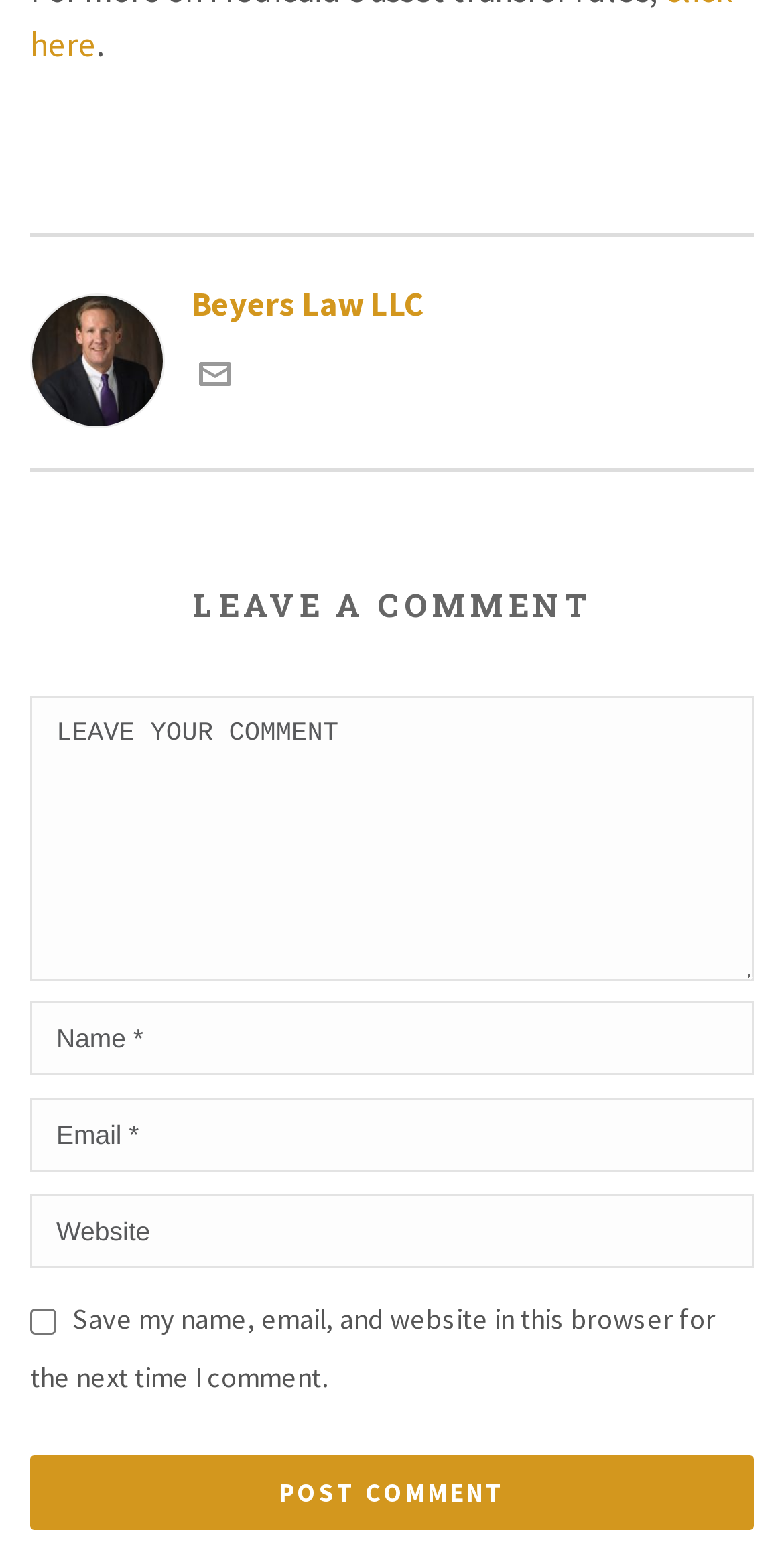Determine the bounding box coordinates of the clickable area required to perform the following instruction: "View December 2003". The coordinates should be represented as four float numbers between 0 and 1: [left, top, right, bottom].

None